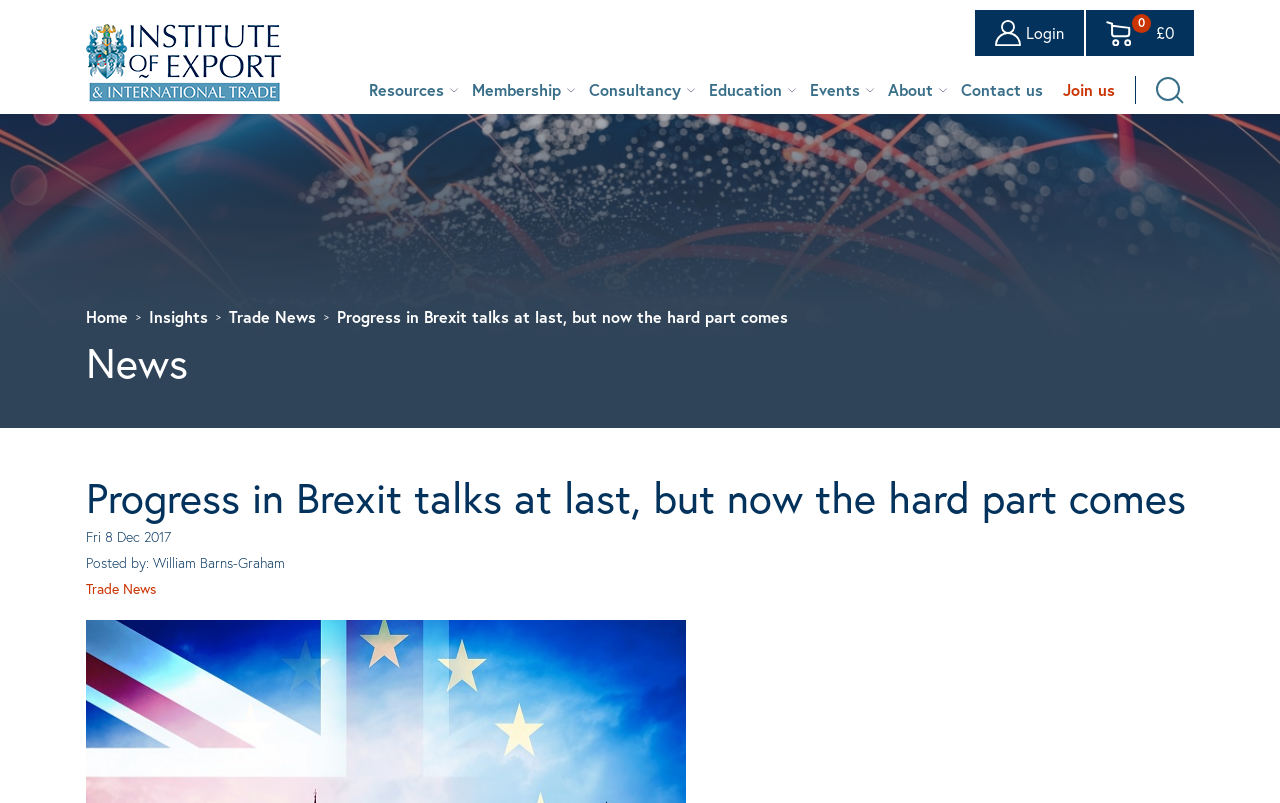Specify the bounding box coordinates of the region I need to click to perform the following instruction: "Login to the website". The coordinates must be four float numbers in the range of 0 to 1, i.e., [left, top, right, bottom].

[0.762, 0.012, 0.847, 0.07]